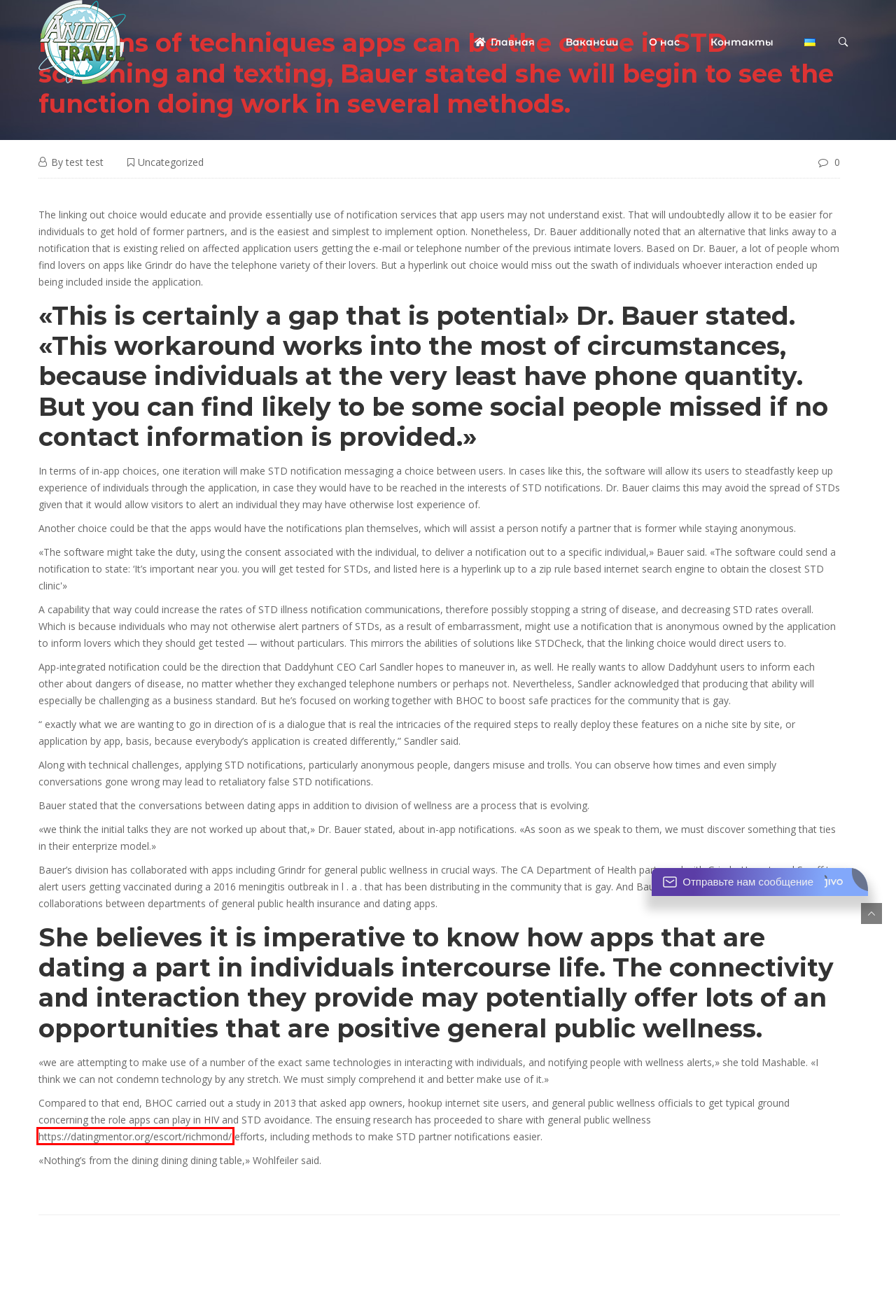Analyze the given webpage screenshot and identify the UI element within the red bounding box. Select the webpage description that best matches what you expect the new webpage to look like after clicking the element. Here are the candidates:
A. Туристическое агентство Ando Travel — подбор туров и путевок по выгодным ценам в Харькове и Украине
B. Richmond Escorts - May 2024: Find Profiles of Girls with Photos from Richmond CA
C. О нас — Туристическое агентство Ando Travel
D. Туристическое агентство Ando Travel
E. Контакты — Туристическое агентство Ando Travel
F. Uncategorized — Туристическое агентство Ando Travel
G. test test — Туристическое агентство Ando Travel
H. Вакансии — Туристическое агентство Ando Travel

B